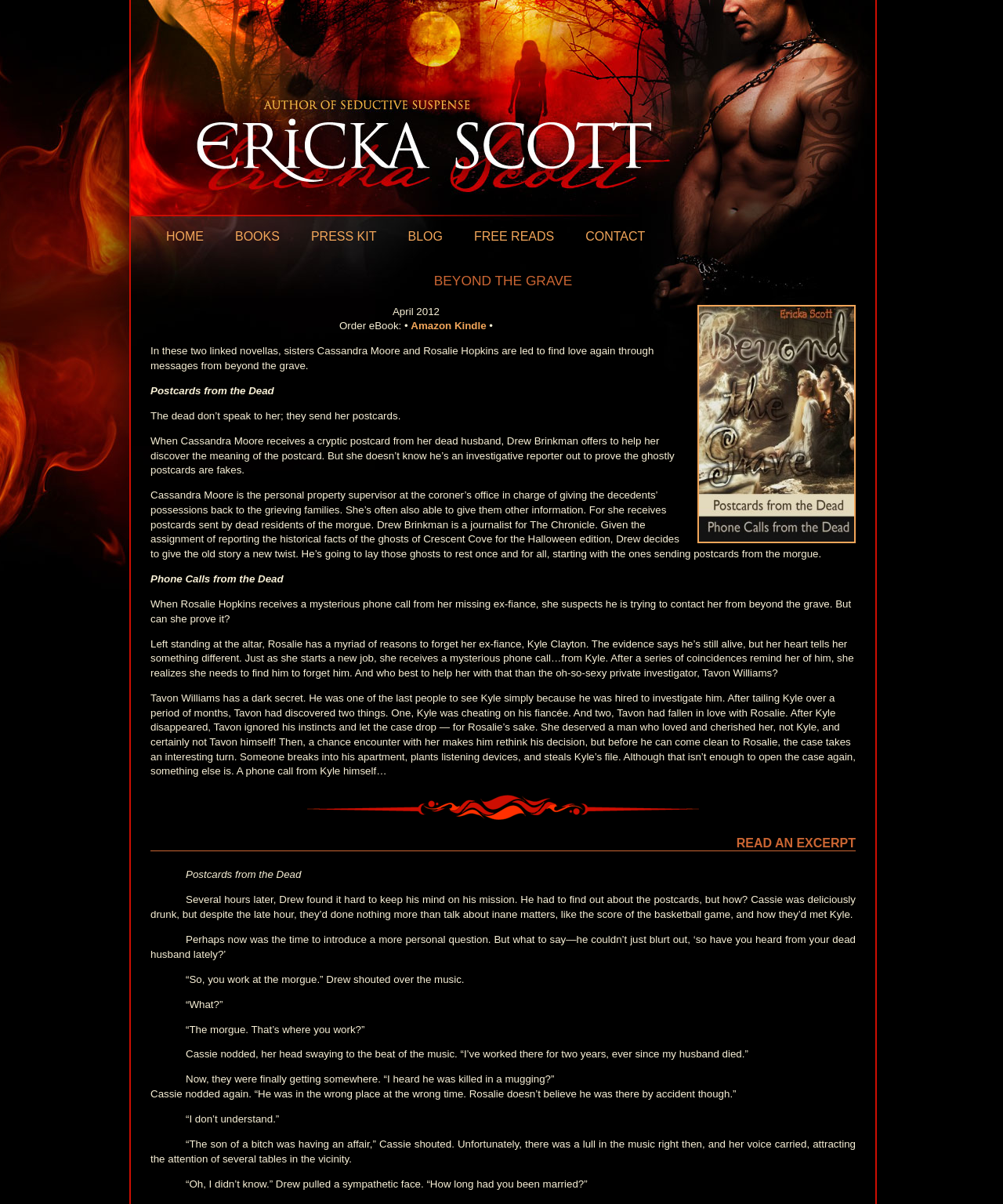Summarize the webpage comprehensively, mentioning all visible components.

This webpage is about the author Ericka Scott and her book "Beyond the Grave", which consists of two linked novellas, "Postcards from the Dead" and "Phone Calls from the Dead". 

At the top of the page, there is a navigation menu with links to "HOME", "BOOKS", "PRESS KIT", "BLOG", "FREE READS", and "CONTACT". Below the navigation menu, the title "BEYOND THE GRAVE" is prominently displayed. 

To the right of the title, there is a link to "Beyond the Grave" and a publication date "April 2012". Below the title, there is a brief summary of the book, which describes how the two sisters, Cassandra Moore and Rosalie Hopkins, find love again through messages from beyond the grave. 

The webpage then provides more detailed descriptions of each novella. "Postcards from the Dead" is about Cassandra Moore, who receives postcards from her dead husband, and Drew Brinkman, an investigative reporter who helps her uncover the meaning of the postcards. "Phone Calls from the Dead" is about Rosalie Hopkins, who receives mysterious phone calls from her missing ex-fiance, and Tavon Williams, a private investigator who helps her find him. 

Below the descriptions of the novellas, there is a section titled "READ AN EXCERPT" with a passage from "Postcards from the Dead". The excerpt is a conversation between Drew and Cassie, where they discuss her work at the morgue and her husband's death.